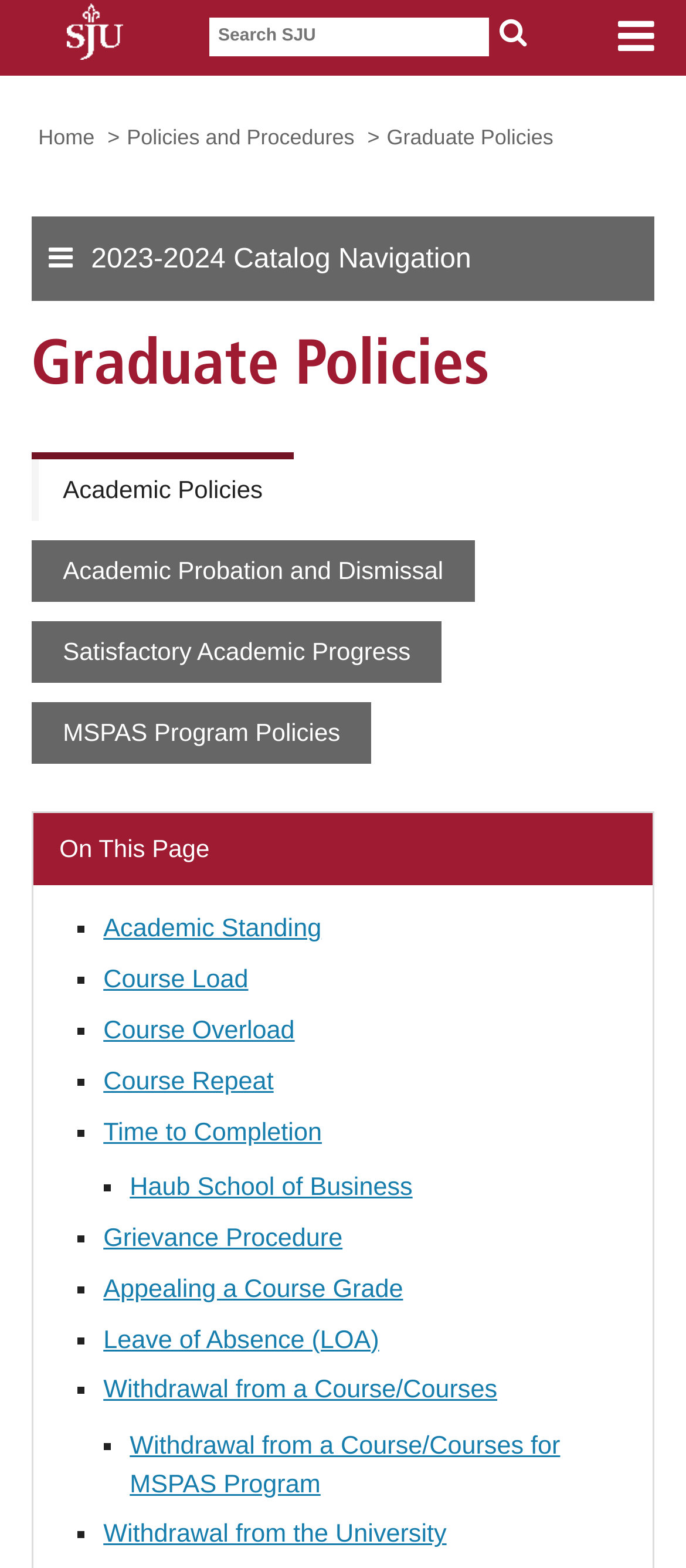Bounding box coordinates are specified in the format (top-left x, top-left y, bottom-right x, bottom-right y). All values are floating point numbers bounded between 0 and 1. Please provide the bounding box coordinate of the region this sentence describes: Search

[0.713, 0.006, 0.792, 0.038]